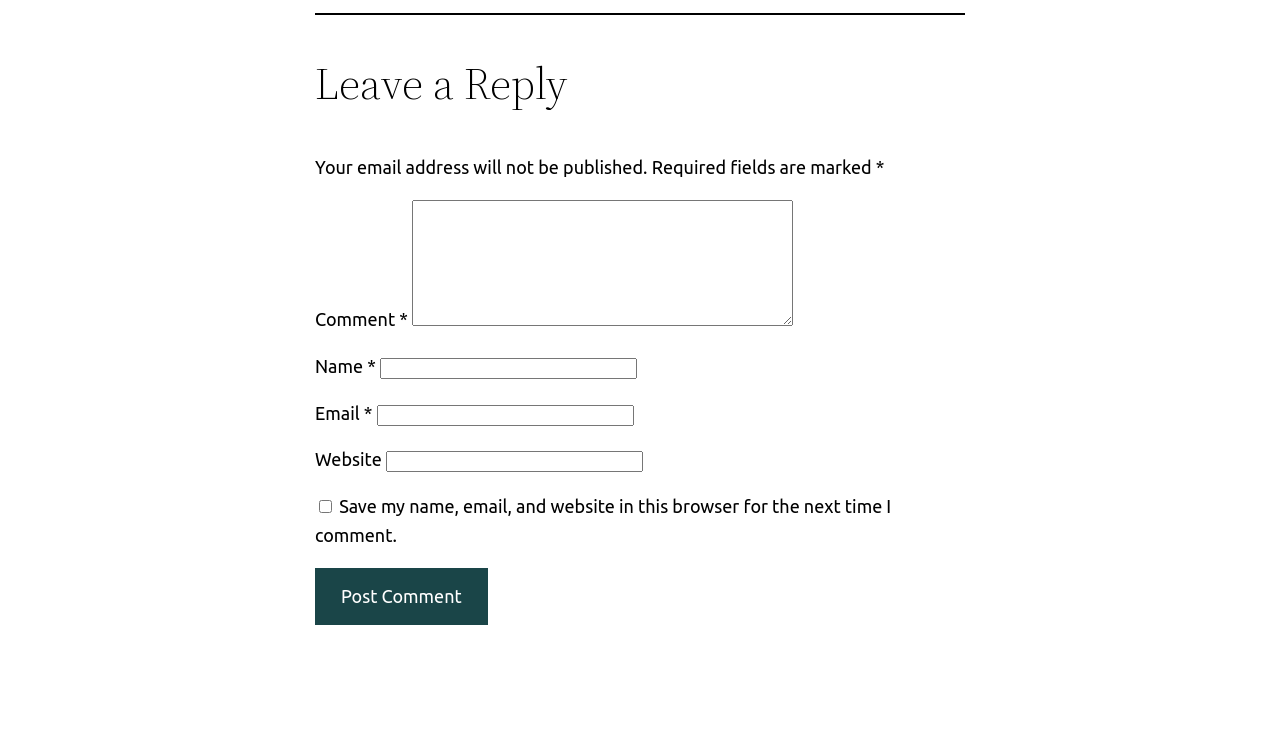What is the purpose of the comment section? Look at the image and give a one-word or short phrase answer.

Leave a reply